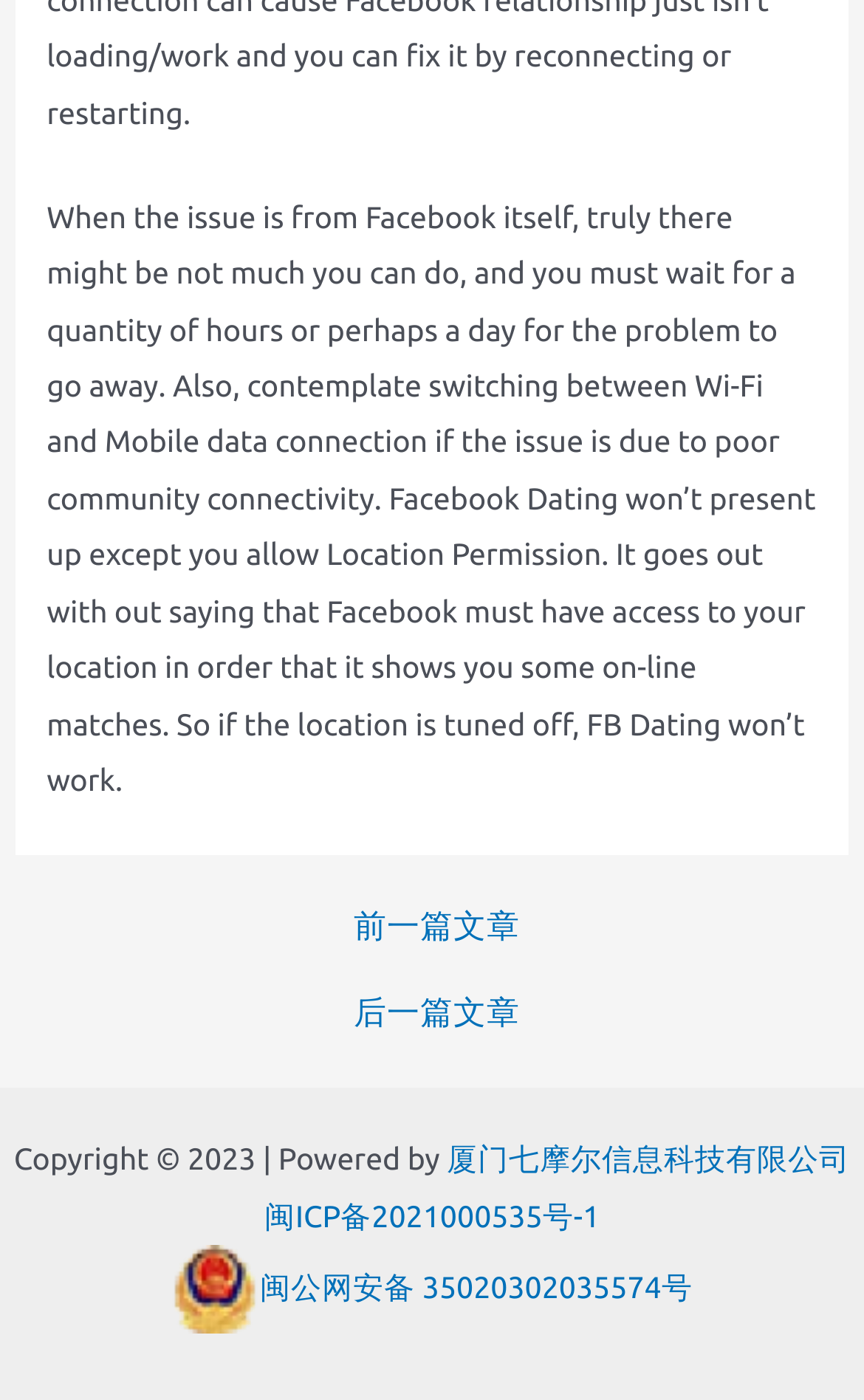Using the description "闽公网安备 35020302035574号", predict the bounding box of the relevant HTML element.

[0.199, 0.906, 0.801, 0.932]